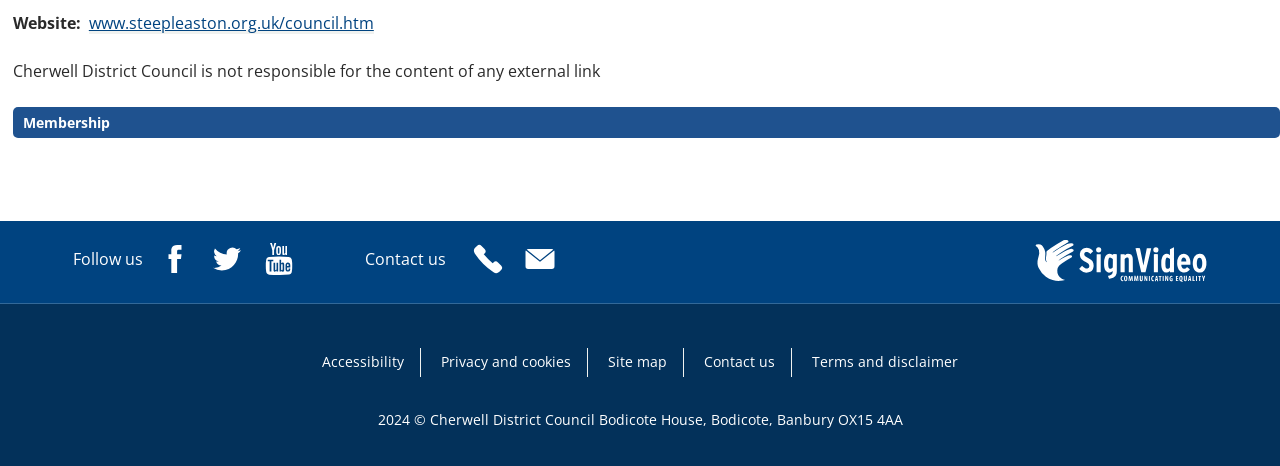Locate the bounding box coordinates of the clickable region necessary to complete the following instruction: "Watch sign video". Provide the coordinates in the format of four float numbers between 0 and 1, i.e., [left, top, right, bottom].

[0.799, 0.491, 0.952, 0.629]